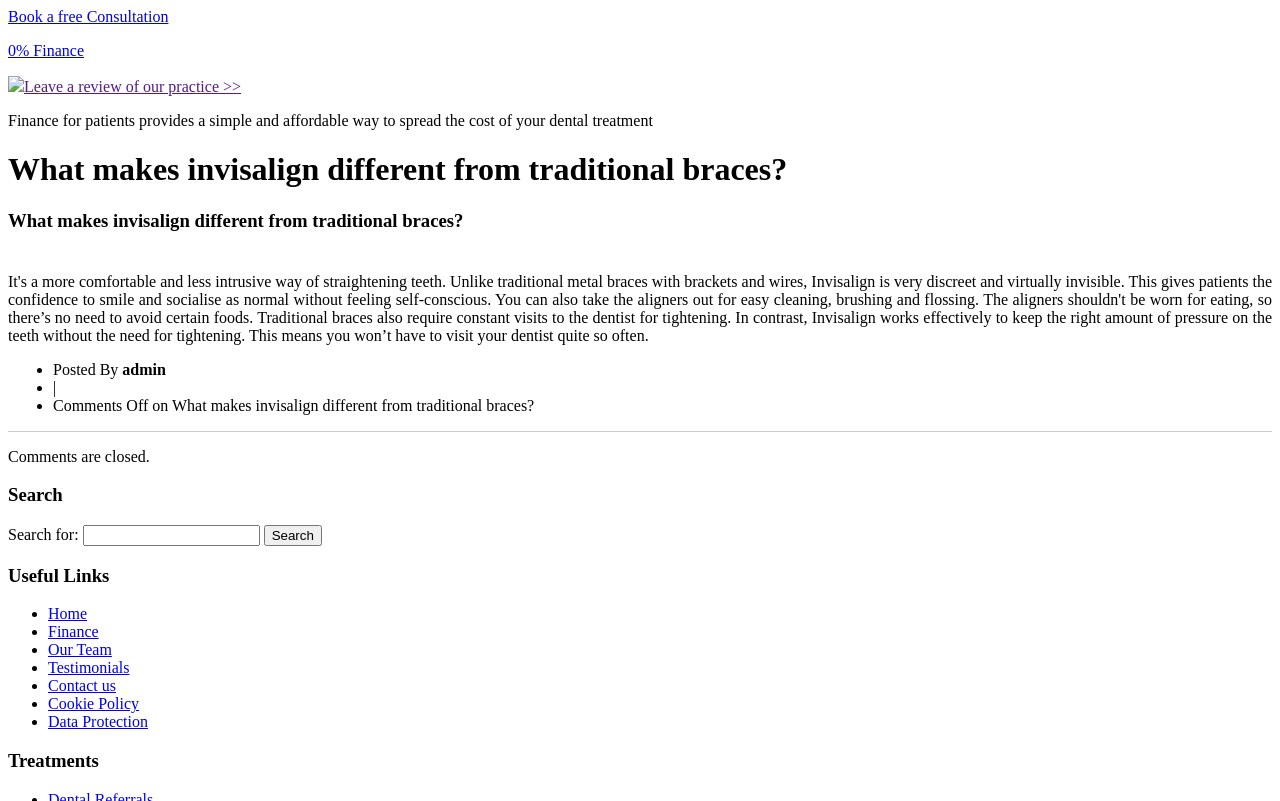What is the name of the author of the article?
Please provide a single word or phrase as the answer based on the screenshot.

admin